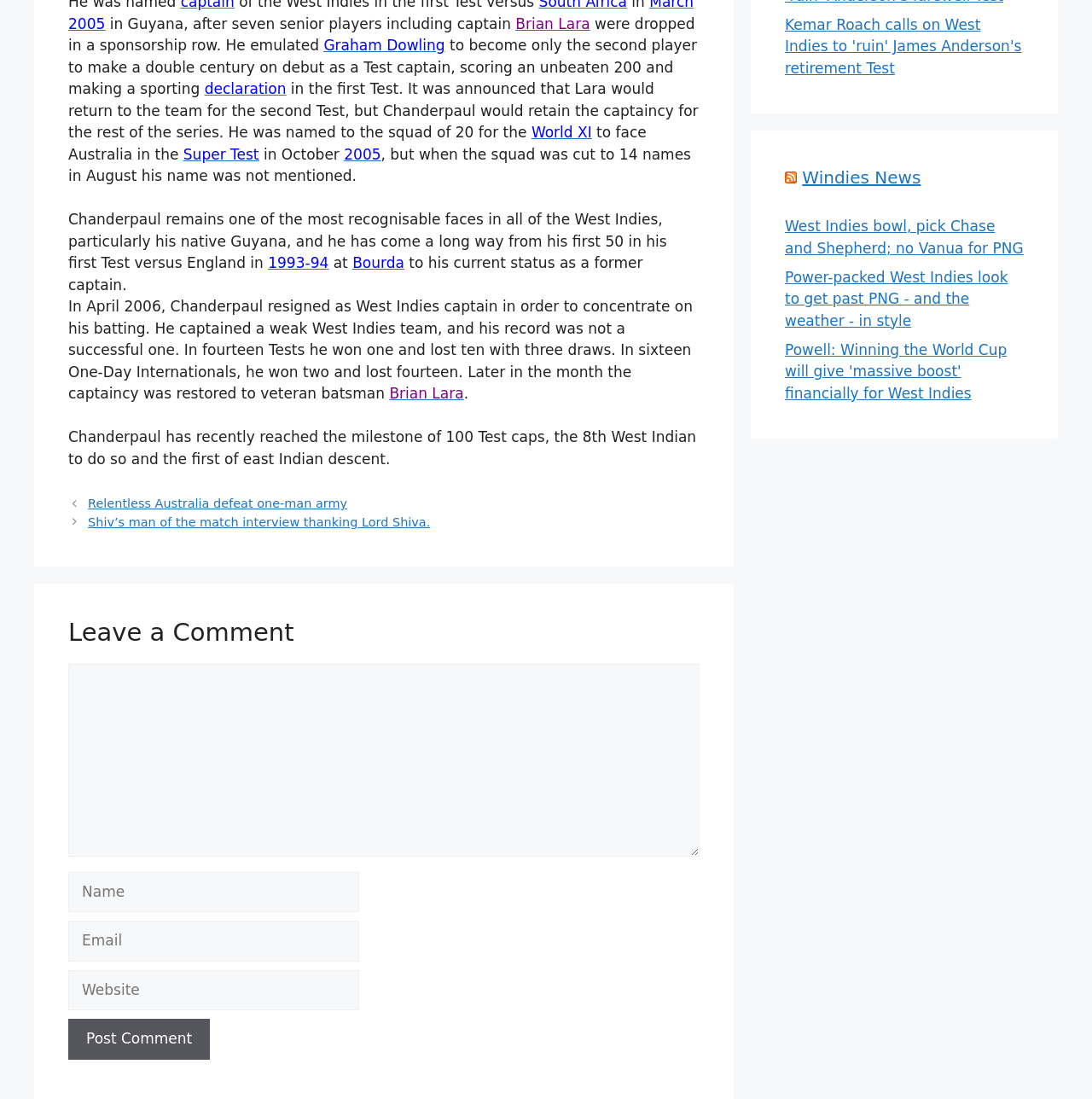Using the description "Windies News", predict the bounding box of the relevant HTML element.

[0.735, 0.152, 0.843, 0.171]